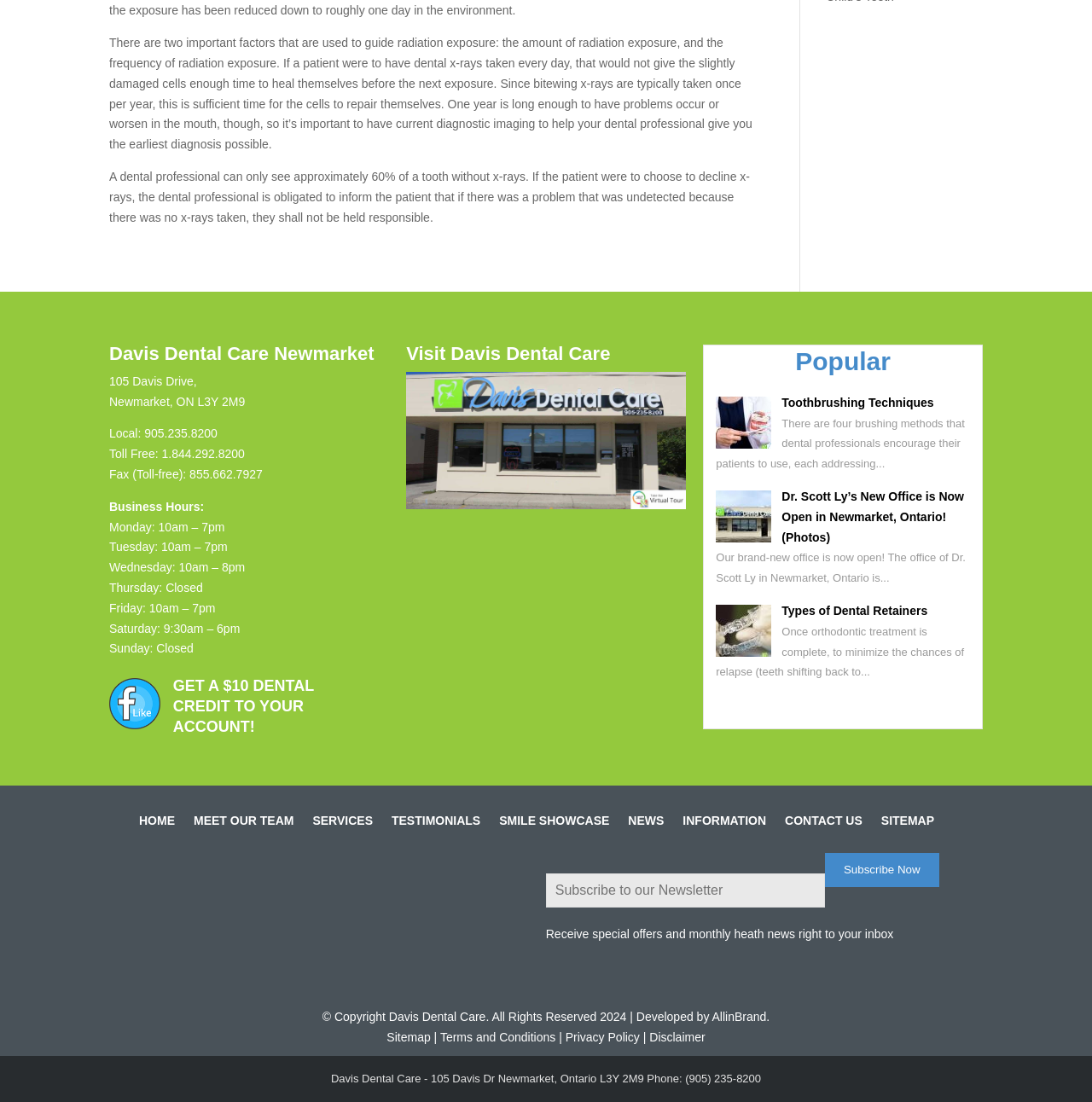Find the bounding box coordinates for the element described here: "Meet Our Team".

[0.177, 0.738, 0.269, 0.751]